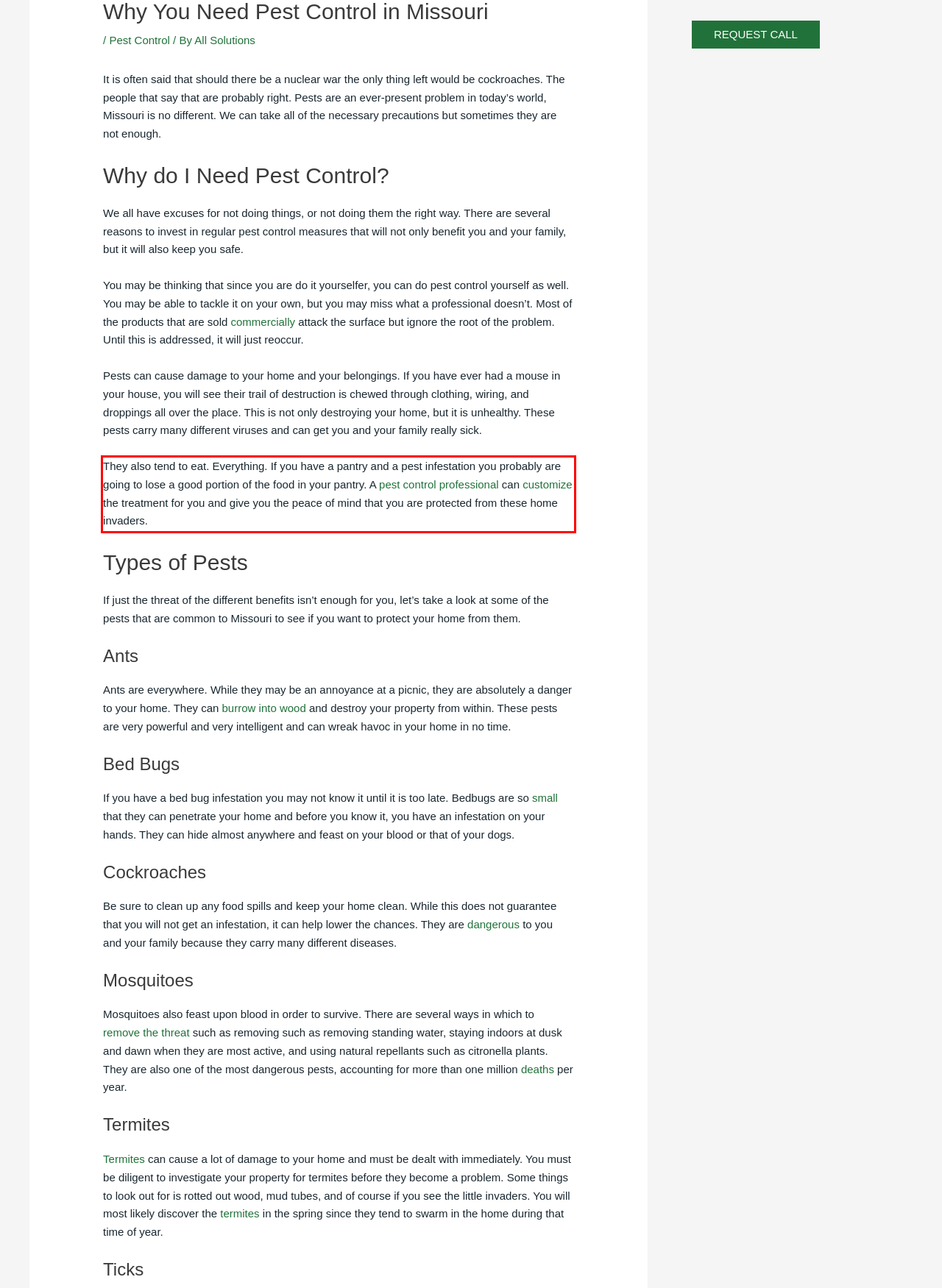You have a screenshot of a webpage with a red bounding box. Use OCR to generate the text contained within this red rectangle.

They also tend to eat. Everything. If you have a pantry and a pest infestation you probably are going to lose a good portion of the food in your pantry. A pest control professional can customize the treatment for you and give you the peace of mind that you are protected from these home invaders.